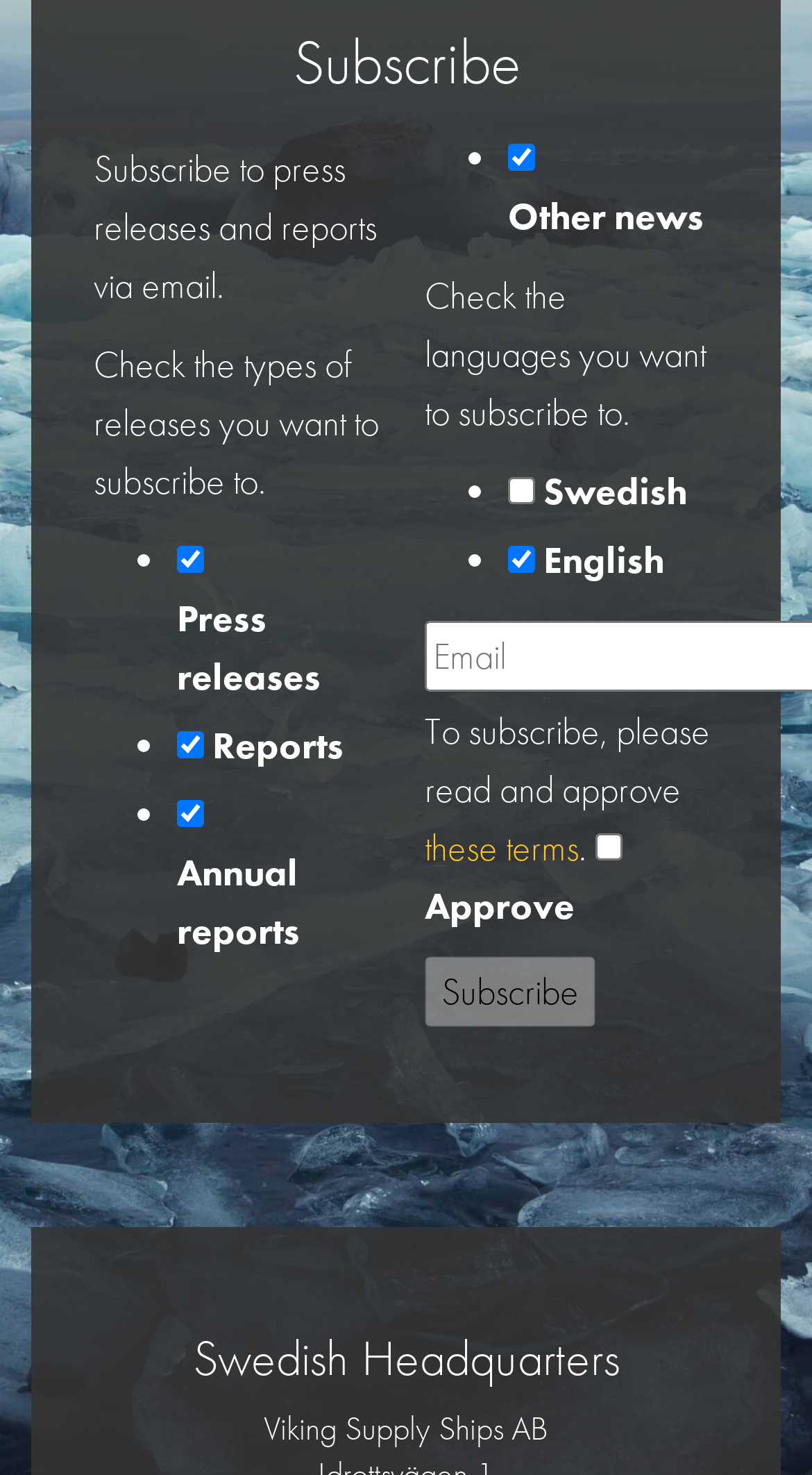How many types of releases can be subscribed to?
Please answer using one word or phrase, based on the screenshot.

4